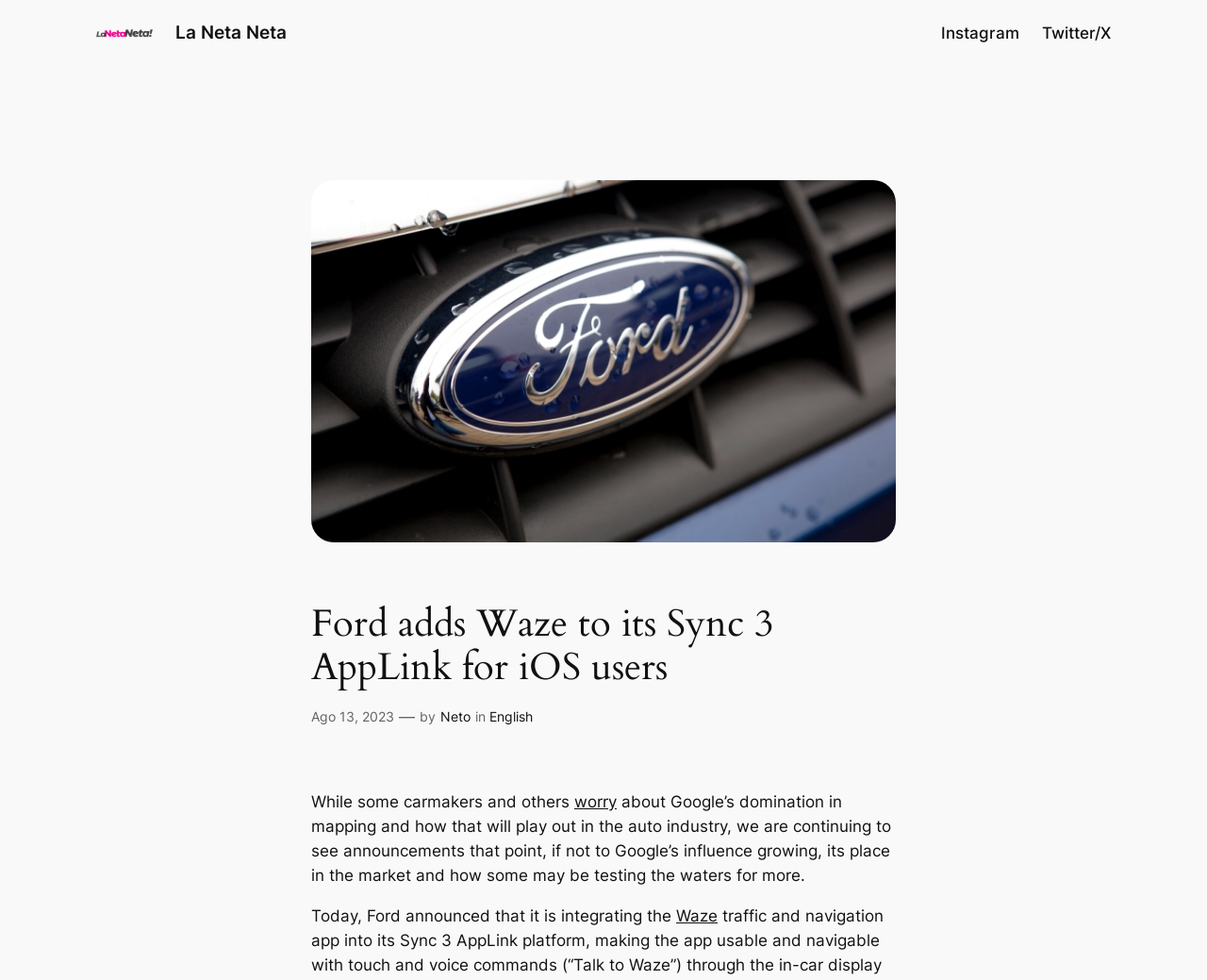Using the format (top-left x, top-left y, bottom-right x, bottom-right y), provide the bounding box coordinates for the described UI element. All values should be floating point numbers between 0 and 1: alt="La Neta Neta"

[0.08, 0.029, 0.127, 0.038]